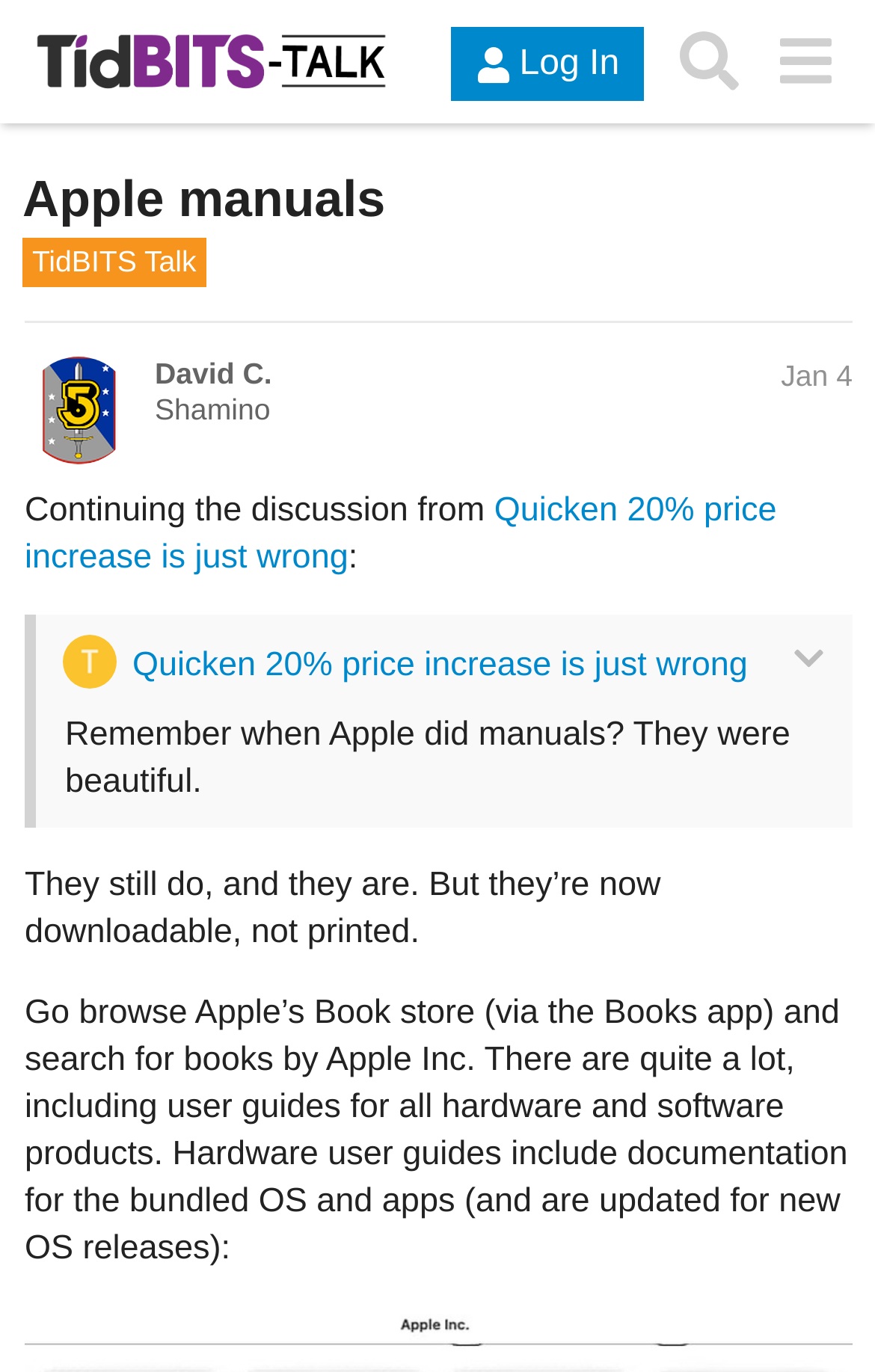Find the bounding box coordinates for the element that must be clicked to complete the instruction: "Click Partner with us". The coordinates should be four float numbers between 0 and 1, indicated as [left, top, right, bottom].

None